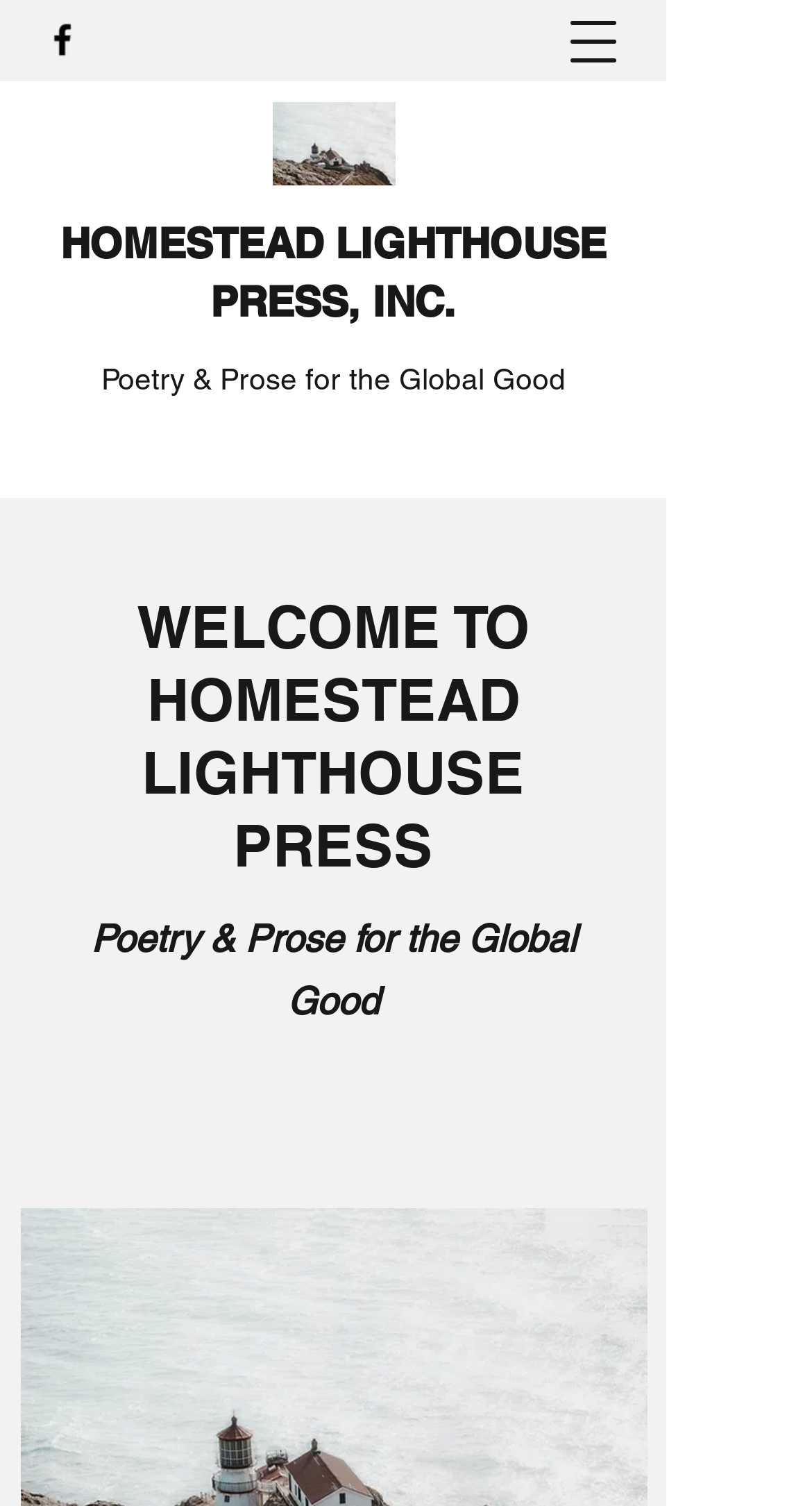Identify the bounding box coordinates for the UI element described as follows: aria-label="Facebook". Use the format (top-left x, top-left y, bottom-right x, bottom-right y) and ensure all values are floating point numbers between 0 and 1.

[0.051, 0.012, 0.103, 0.04]